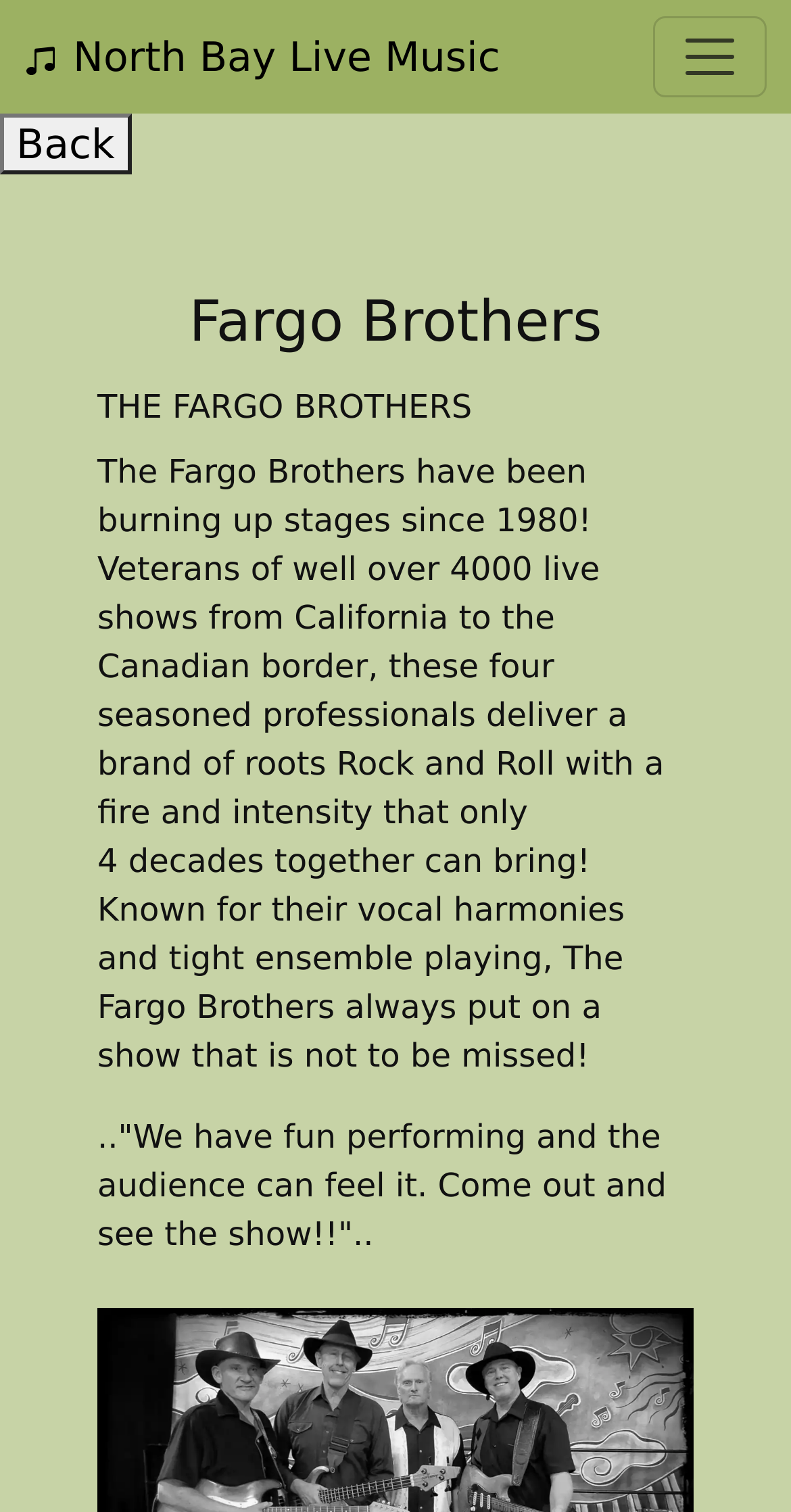How many live shows have the Fargo Brothers performed?
Please give a detailed and elaborate answer to the question.

This information can be found in the StaticText element with ID 353, which mentions that the Fargo Brothers have performed 'well over 4000 live shows'.